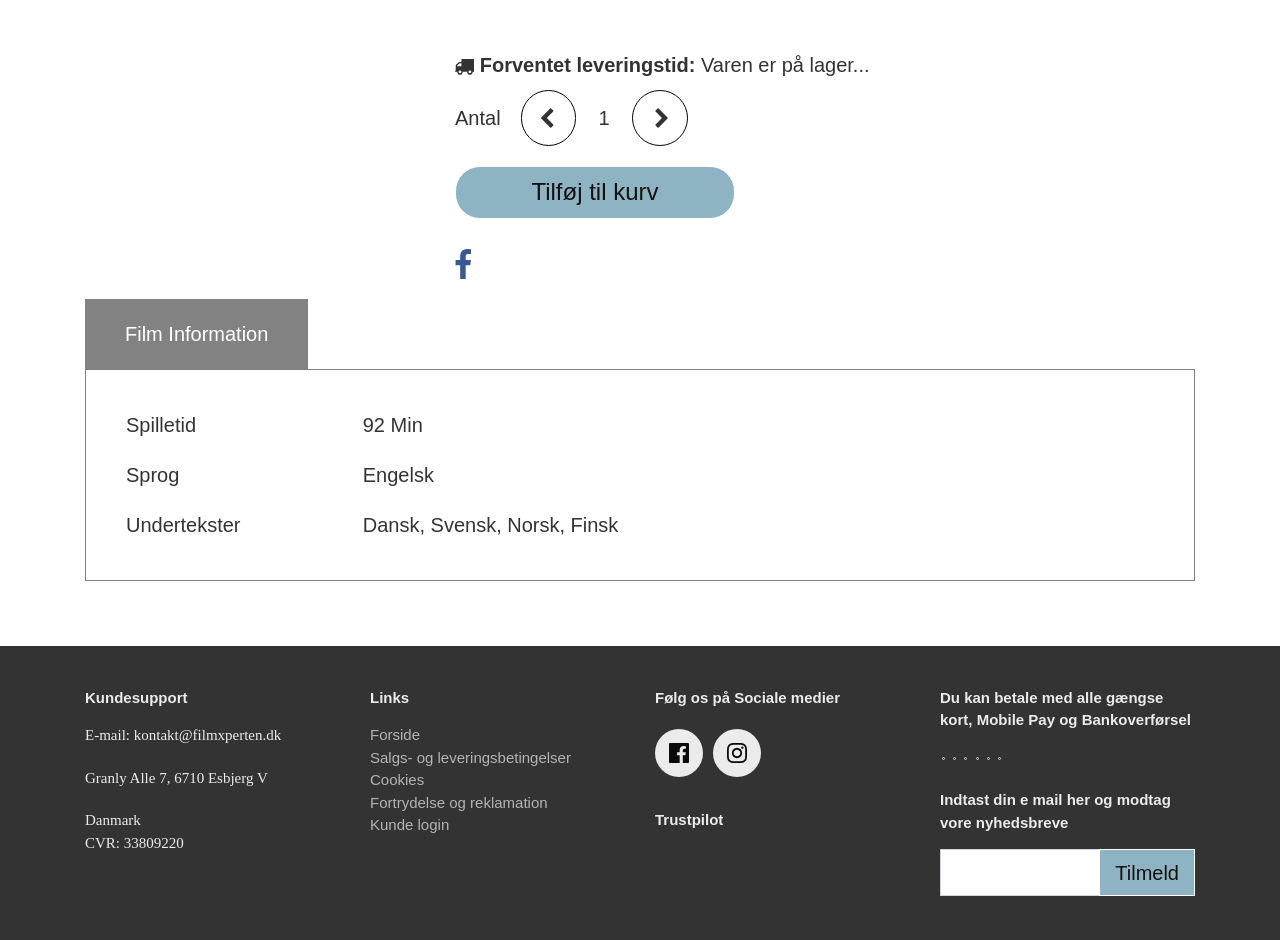Please find the bounding box coordinates of the element that needs to be clicked to perform the following instruction: "Subscribe to newsletter". The bounding box coordinates should be four float numbers between 0 and 1, represented as [left, top, right, bottom].

[0.859, 0.904, 0.934, 0.954]